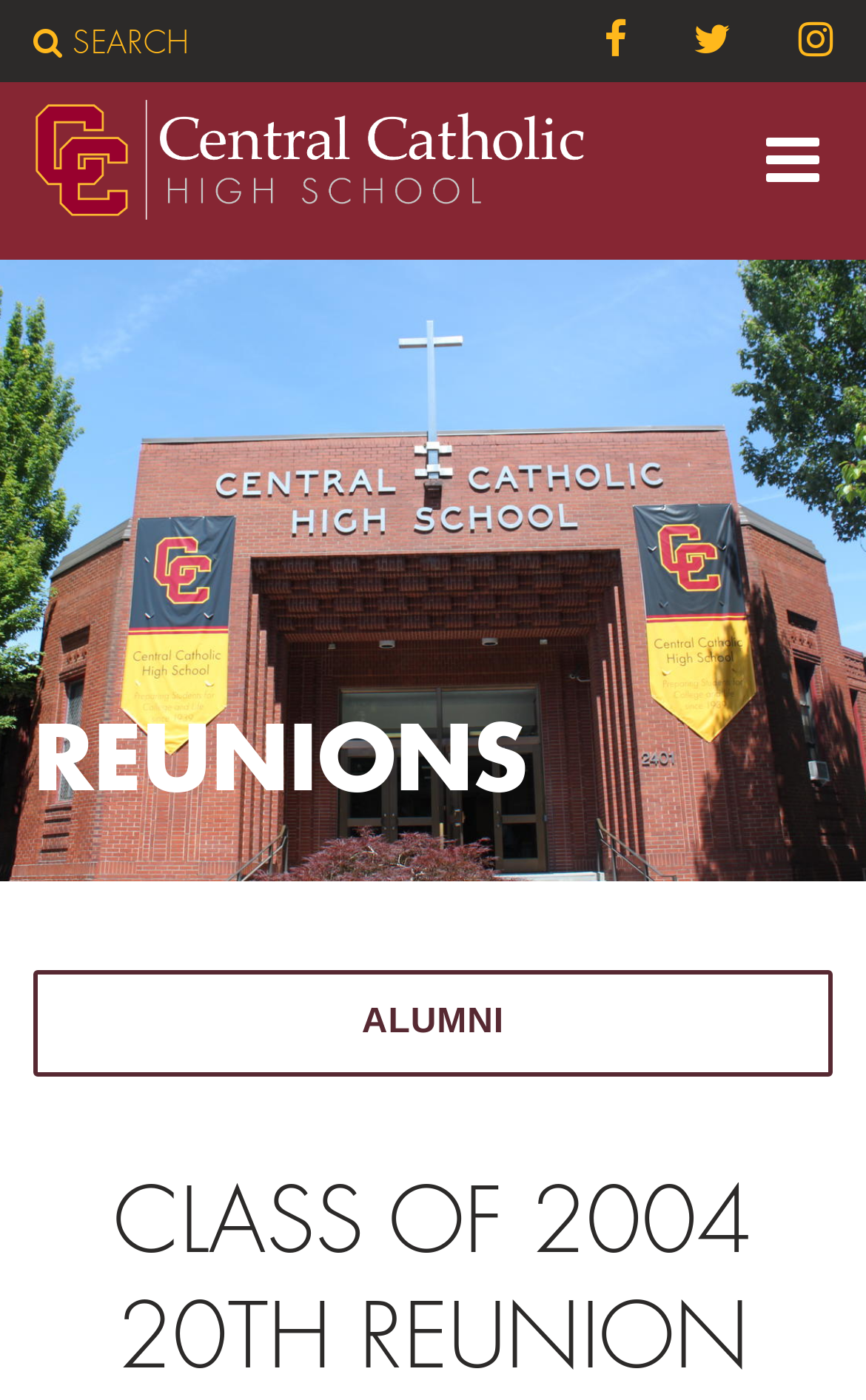Find the bounding box coordinates for the HTML element specified by: "Search".

[0.038, 0.014, 0.219, 0.044]